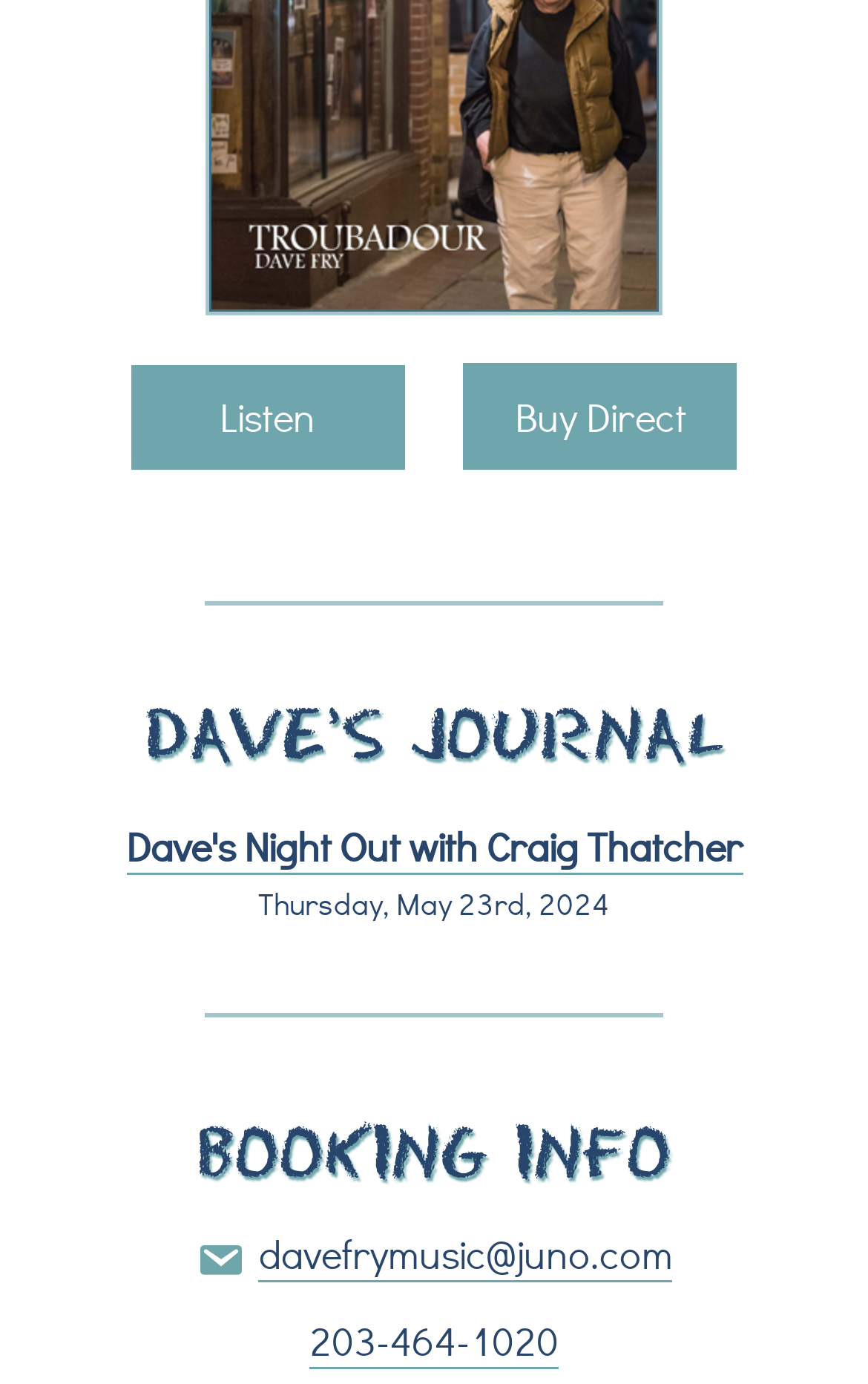Please answer the following question using a single word or phrase: What is the text of the first link on the webpage?

Listen